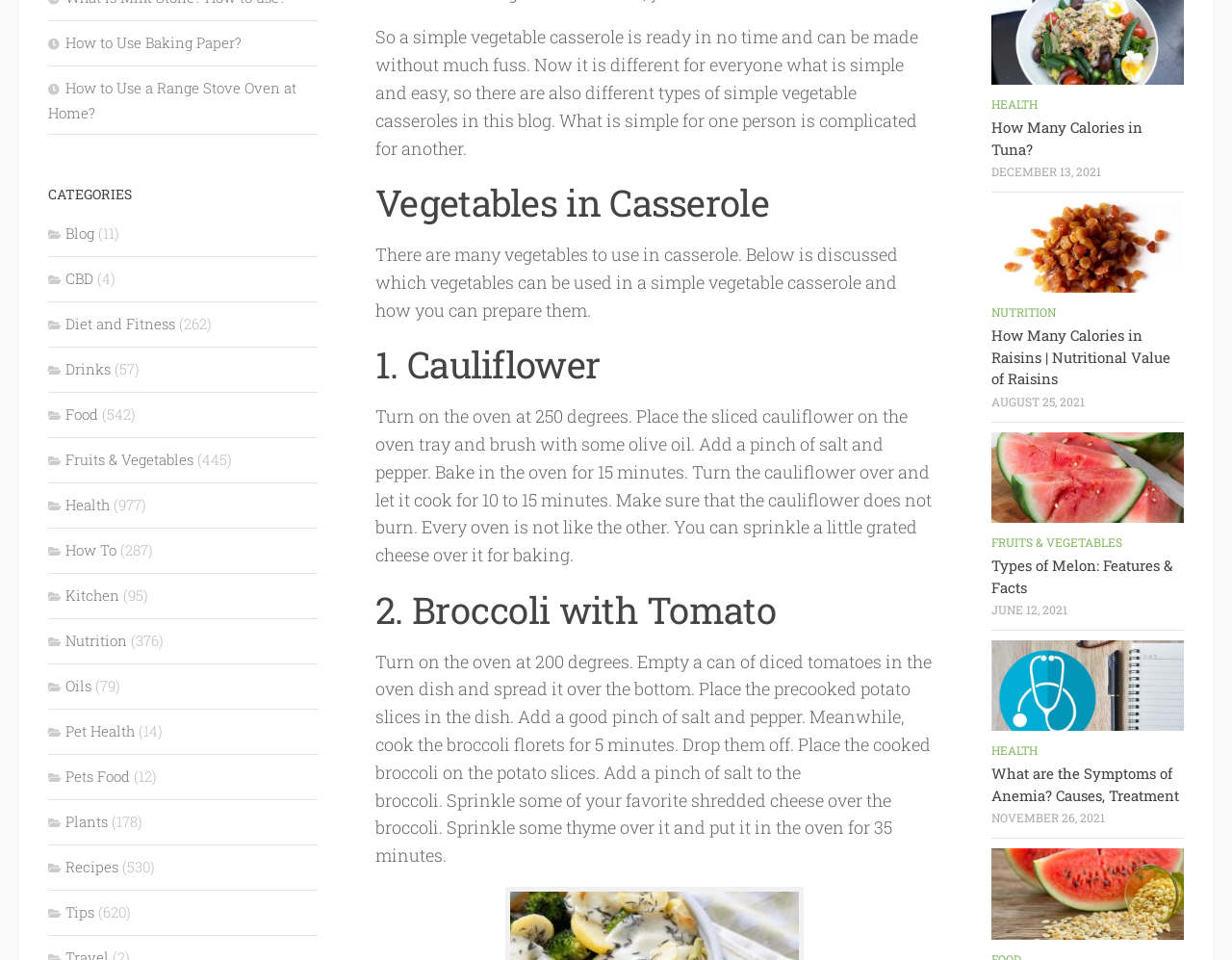What is the category of the blog post 'How Many Calories in Tuna?'?
Based on the image, respond with a single word or phrase.

HEALTH